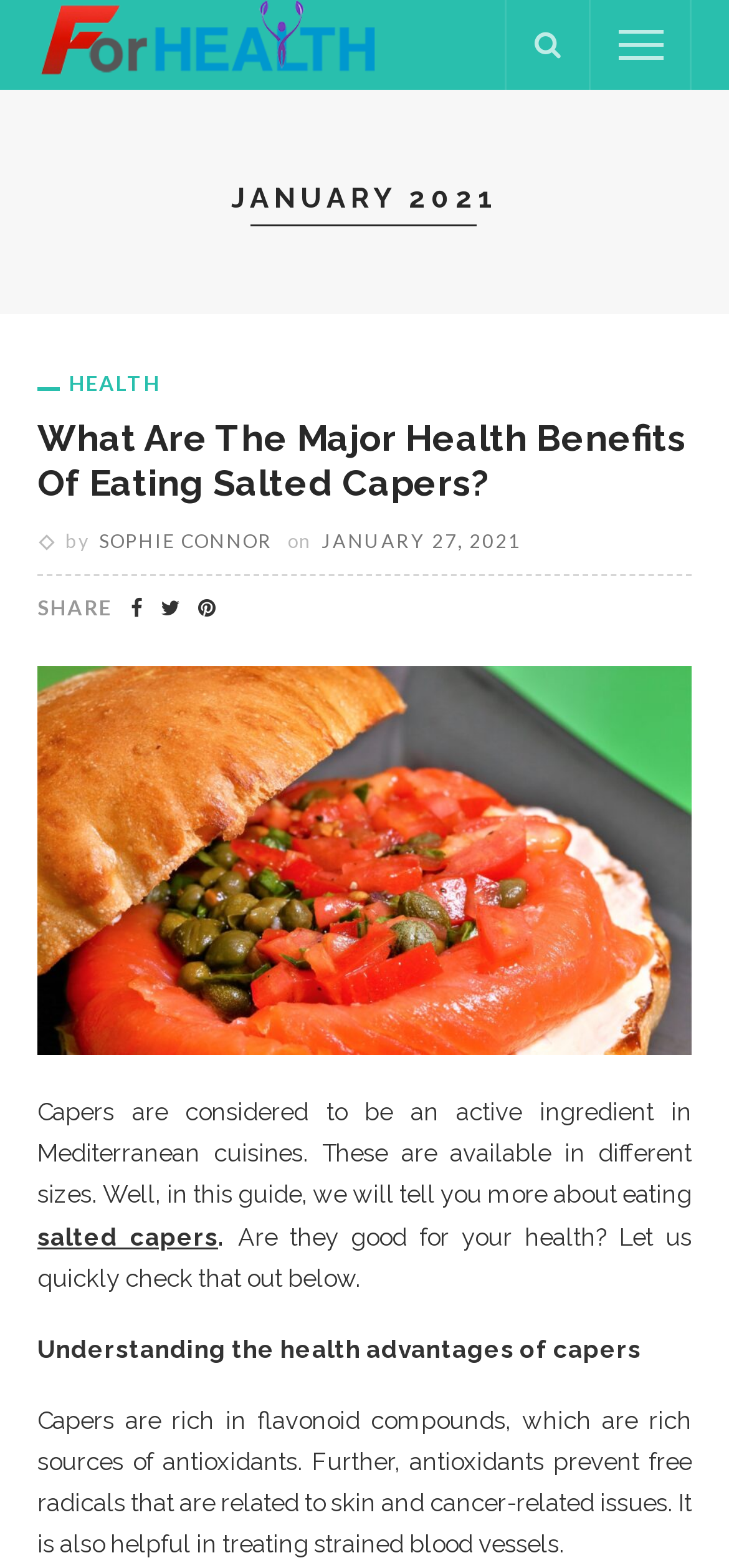Please indicate the bounding box coordinates of the element's region to be clicked to achieve the instruction: "Share the article on social media". Provide the coordinates as four float numbers between 0 and 1, i.e., [left, top, right, bottom].

[0.051, 0.379, 0.154, 0.395]